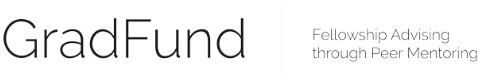By analyzing the image, answer the following question with a detailed response: What does GradFund provide to graduate students?

The tagline 'Fellowship Advising through Peer Mentoring' explicitly states that GradFund provides fellowship advising to graduate students, guiding them in securing research grants and fellowships.